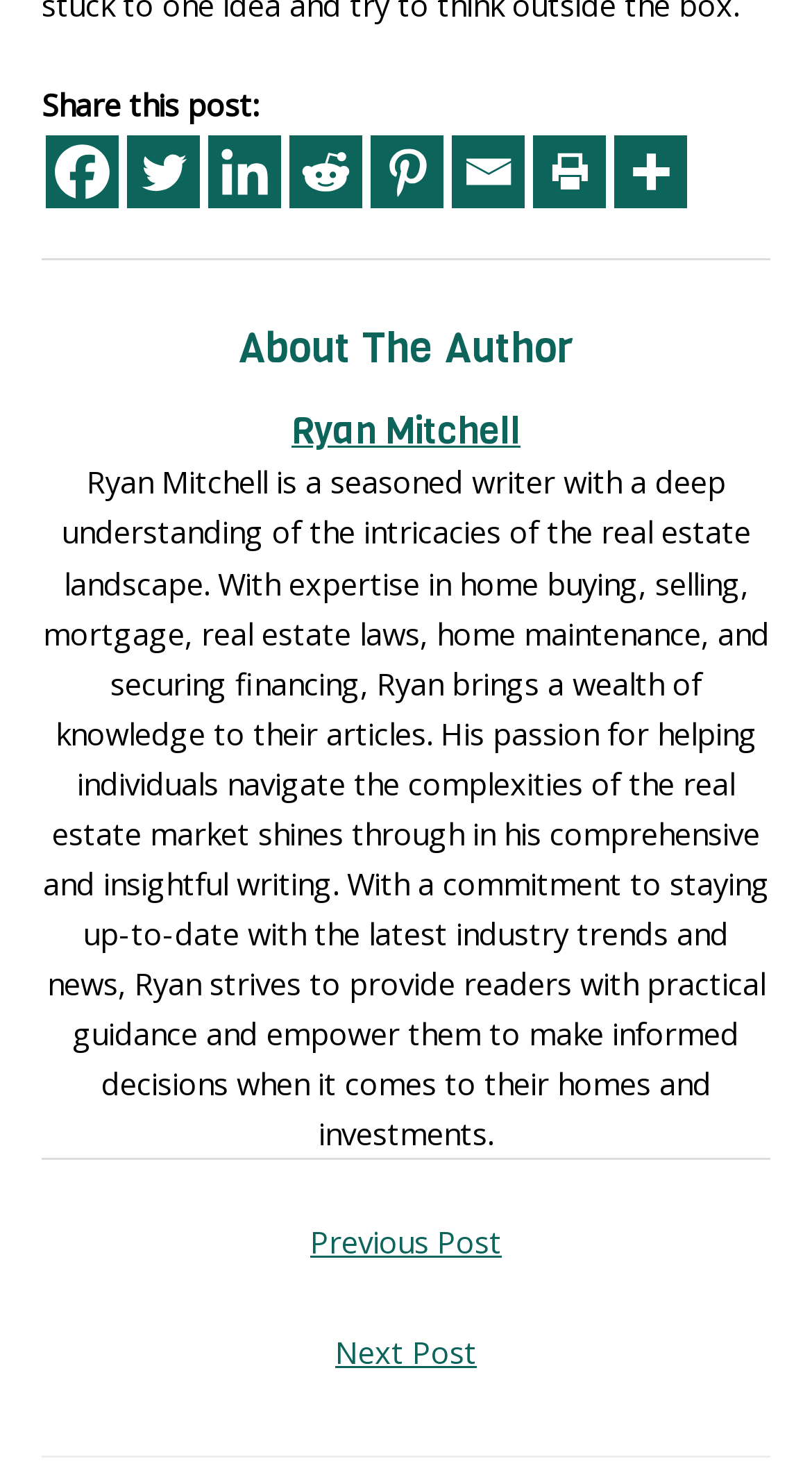Kindly determine the bounding box coordinates for the clickable area to achieve the given instruction: "Visit the main office and general enquiries page".

None